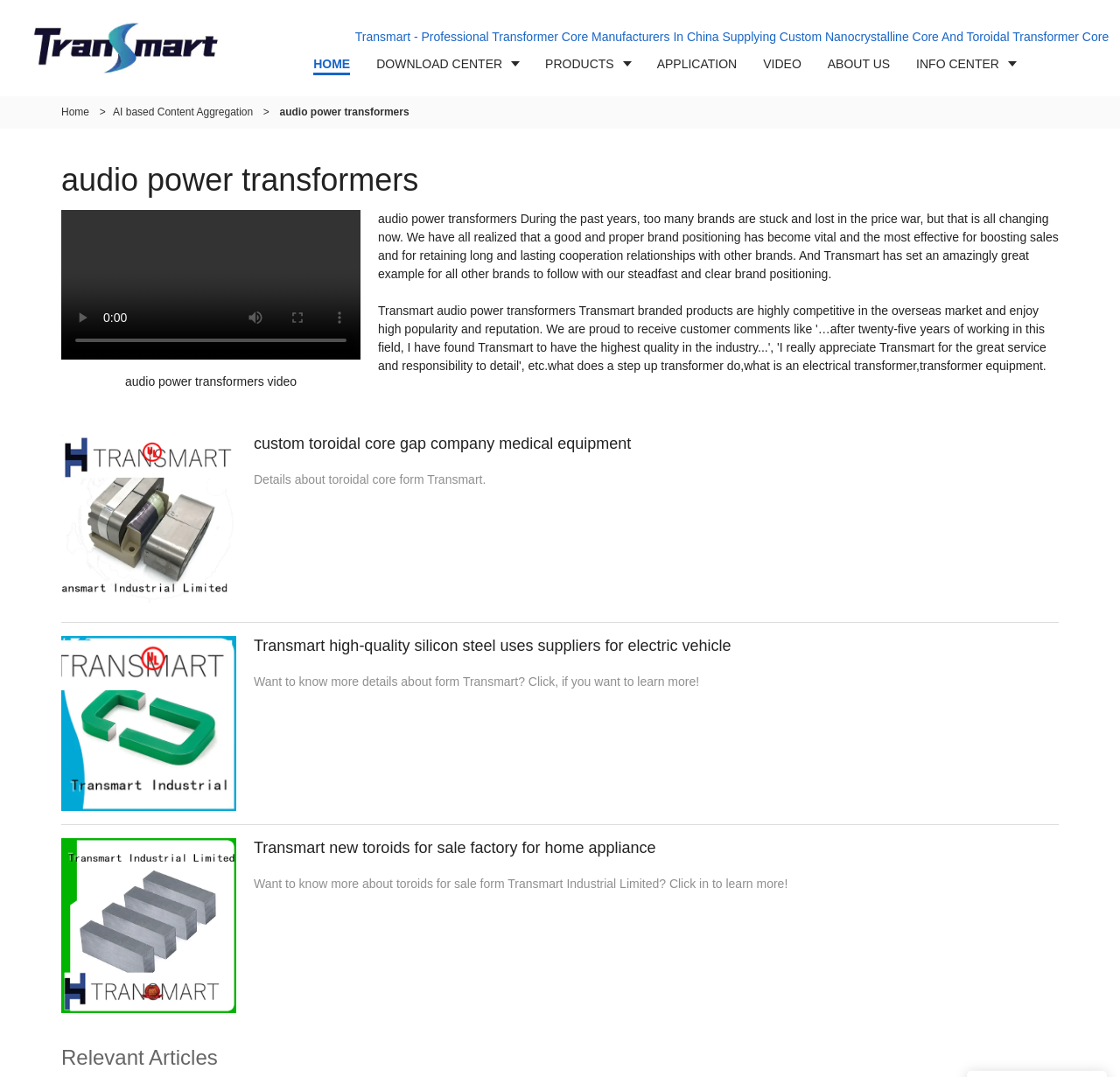What type of products does Transmart manufacture?
Answer the question with as much detail as possible.

Based on the webpage content, Transmart manufactures transformer cores, including custom toroidal core gap company medical equipment, high-quality silicon steel uses suppliers for electric vehicle, and new toroids for sale factory for home appliance.